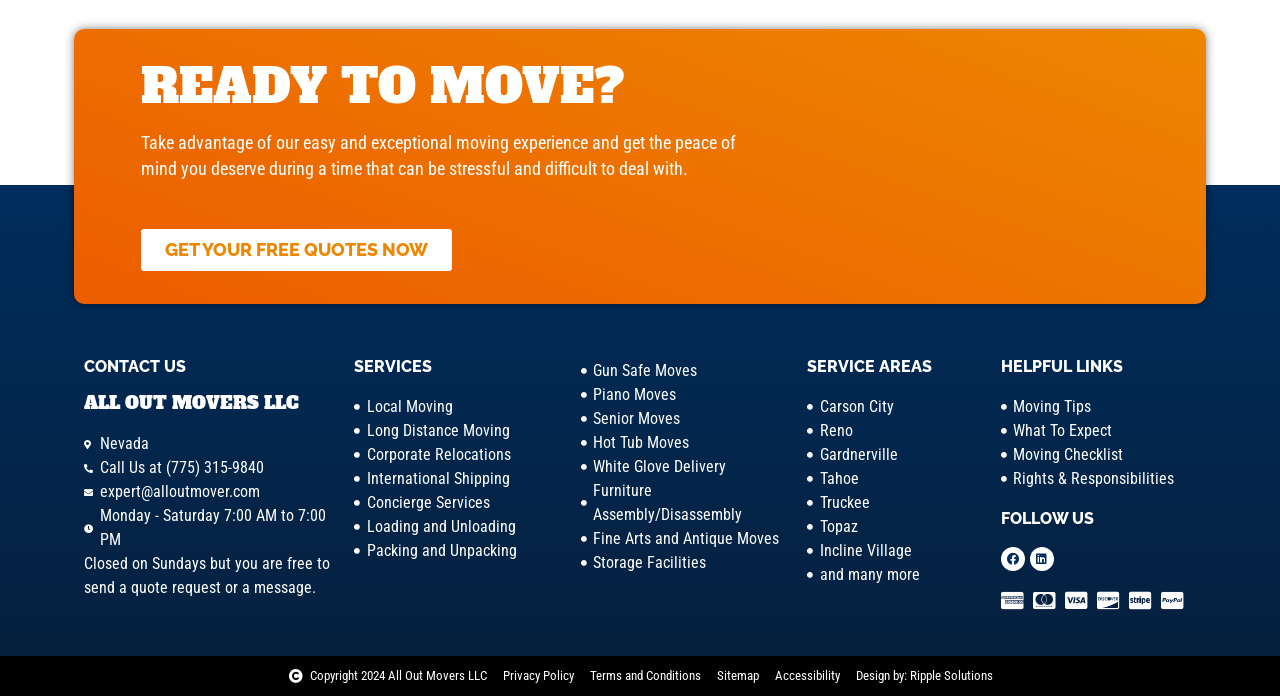Given the element description "Terms and Conditions", identify the bounding box of the corresponding UI element.

[0.461, 0.957, 0.547, 0.985]